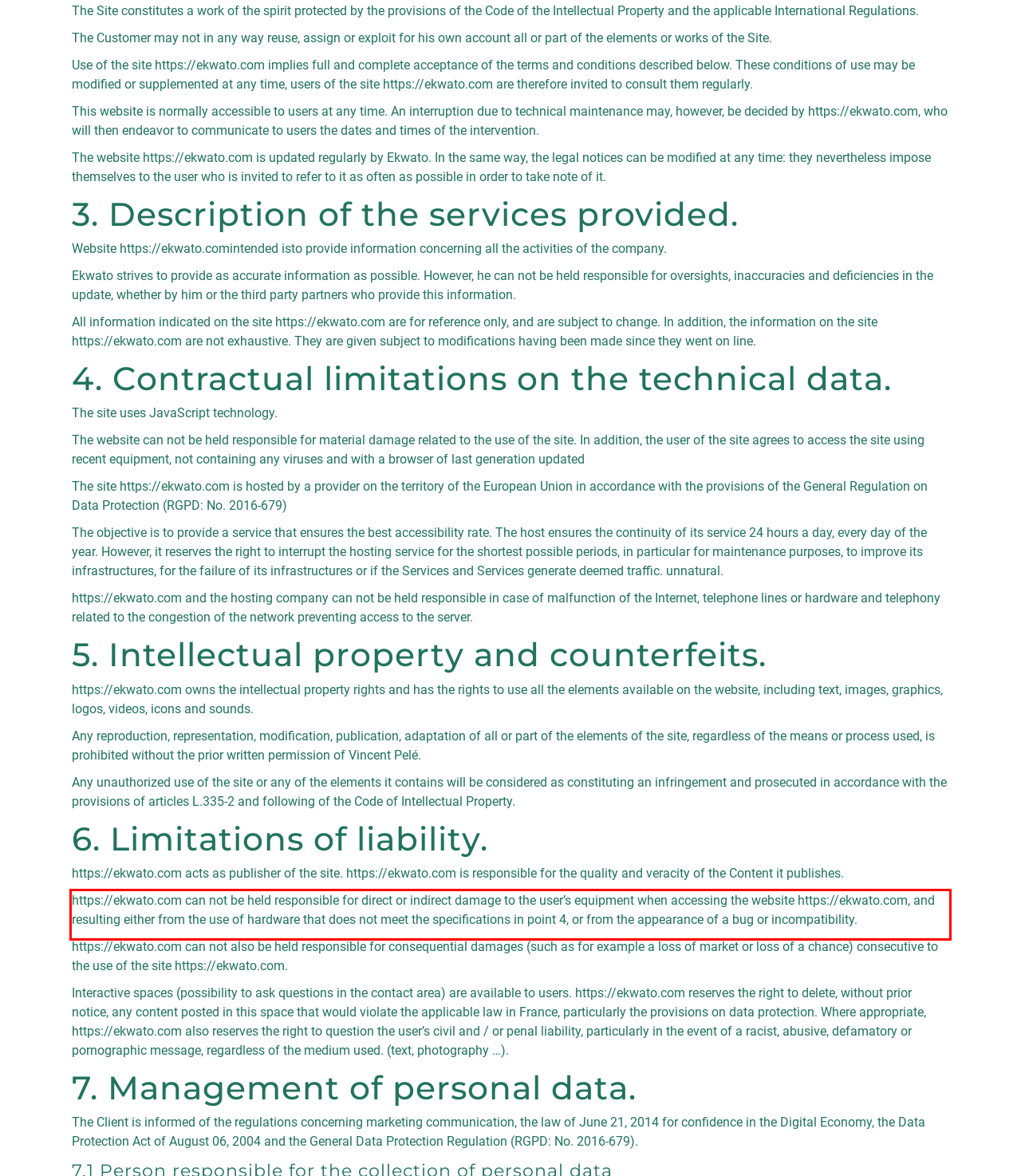Within the provided webpage screenshot, find the red rectangle bounding box and perform OCR to obtain the text content.

https://ekwato.com can not be held responsible for direct or indirect damage to the user’s equipment when accessing the website https://ekwato.com, and resulting either from the use of hardware that does not meet the specifications in point 4, or from the appearance of a bug or incompatibility.